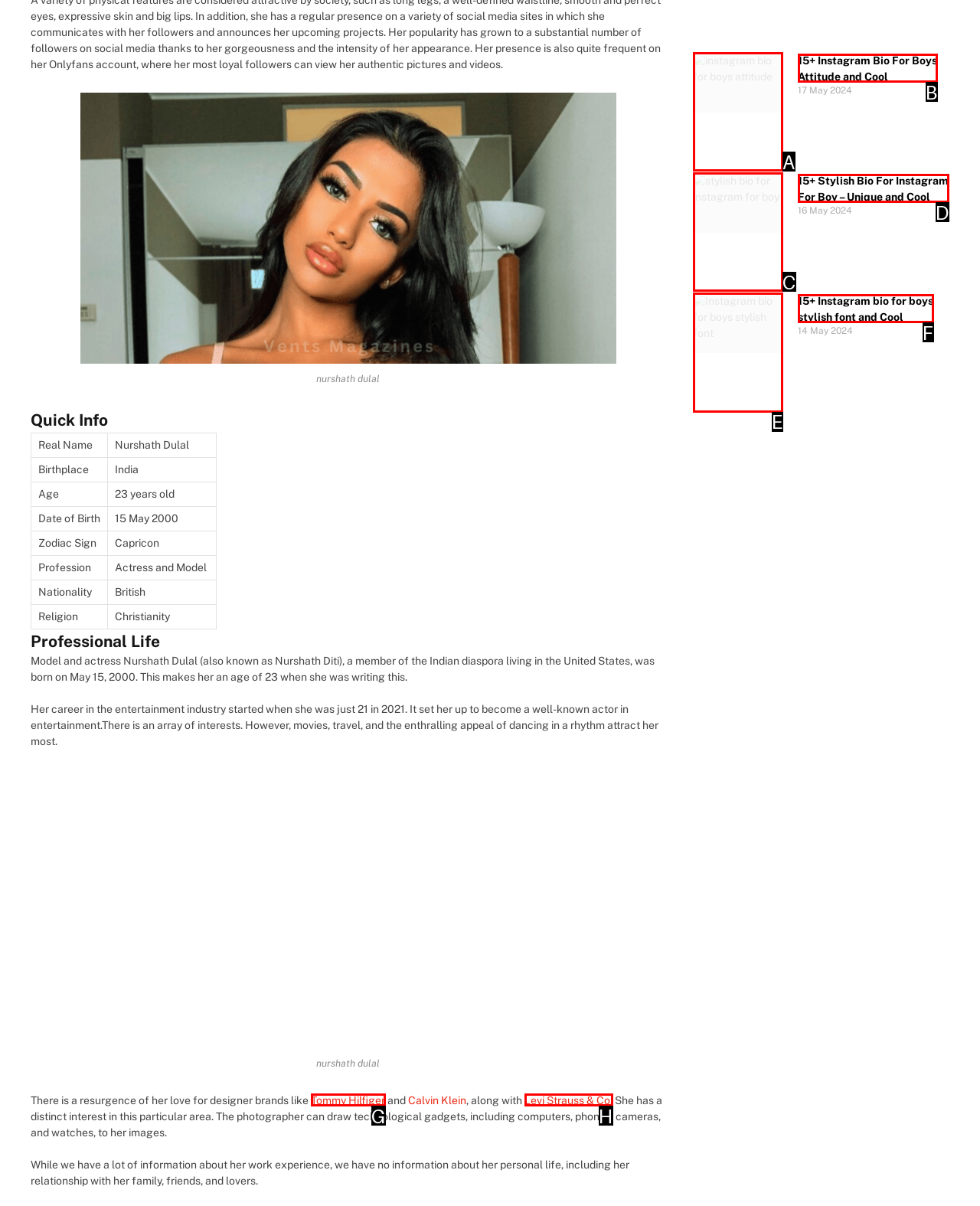From the given options, choose the HTML element that aligns with the description: Levi Strauss & Co.. Respond with the letter of the selected element.

H